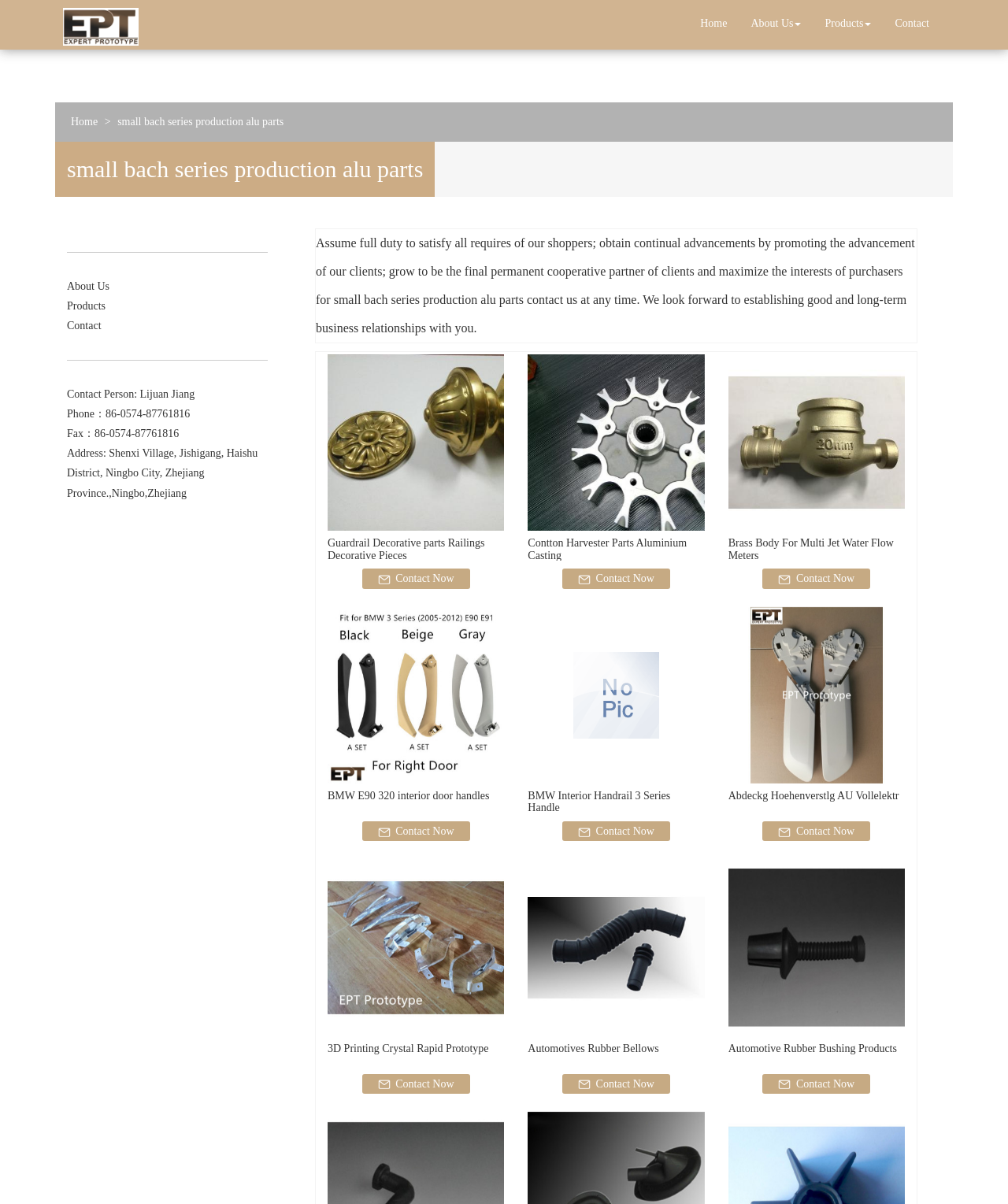Based on the element description parent_node: Automotive Rubber Bushing Products, identify the bounding box of the UI element in the given webpage screenshot. The coordinates should be in the format (top-left x, top-left y, bottom-right x, bottom-right y) and must be between 0 and 1.

[0.722, 0.712, 0.898, 0.862]